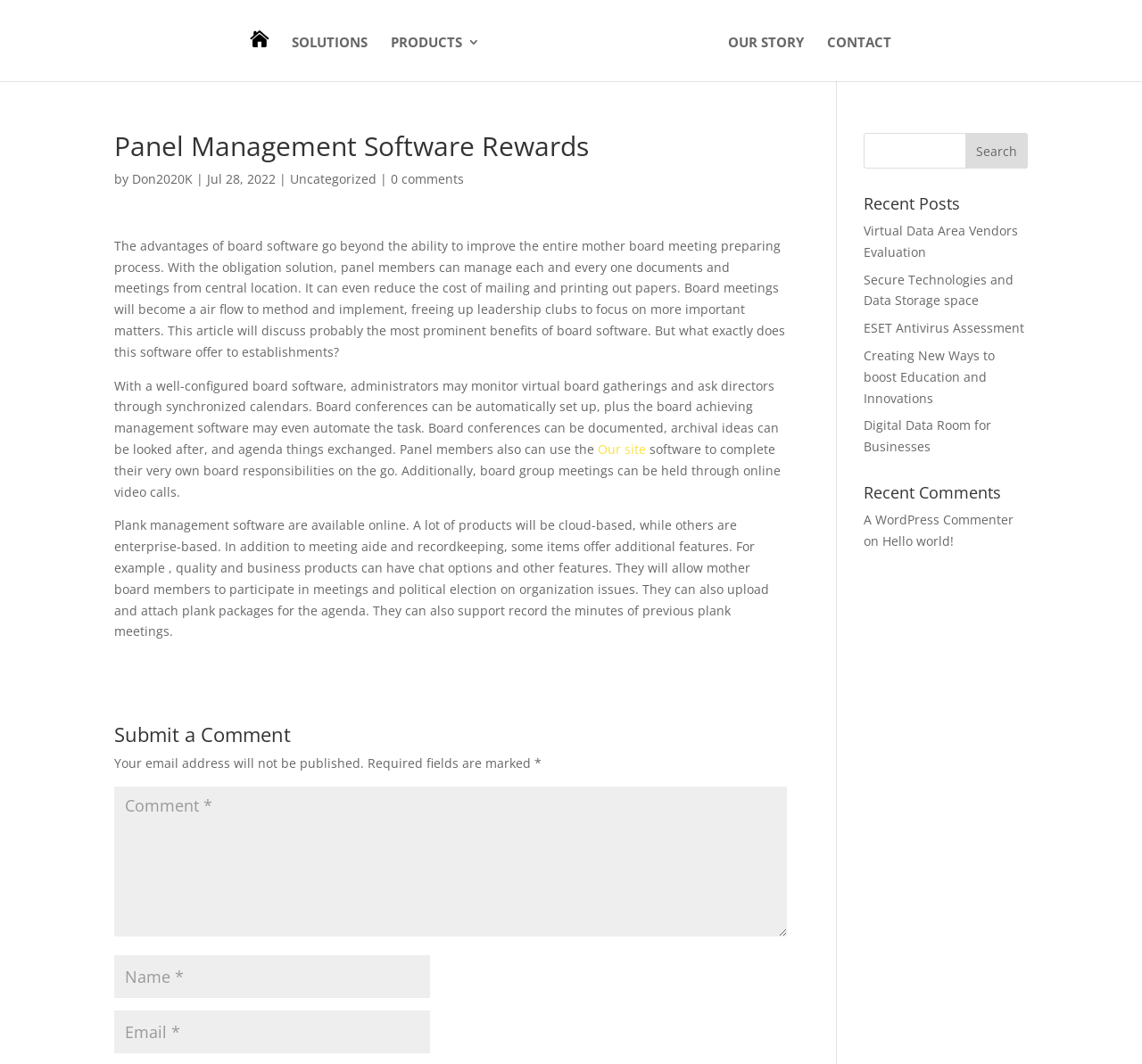What is the name of the company?
Refer to the image and answer the question using a single word or phrase.

J Group Trading